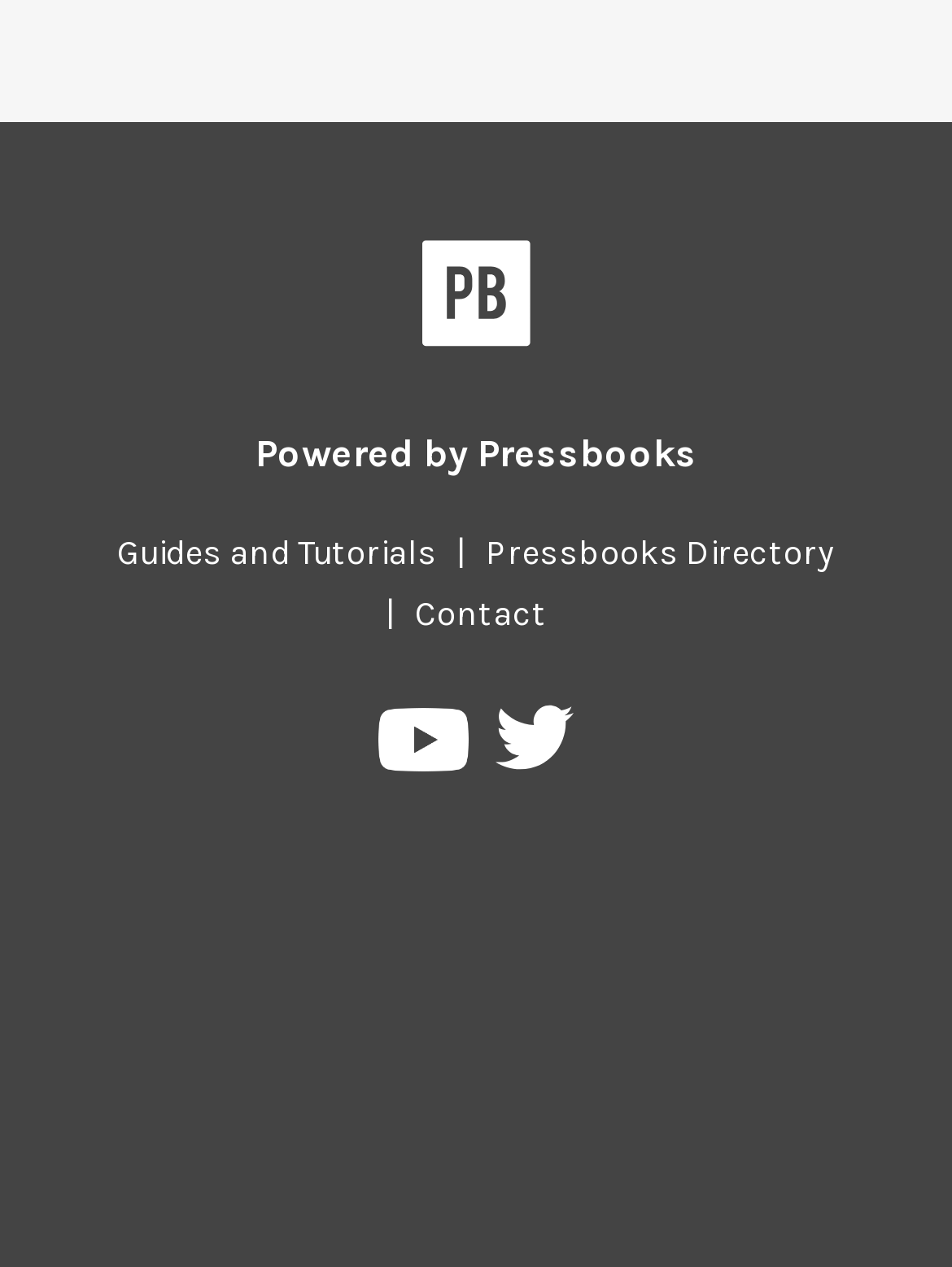What is the last link in the navigation menu?
Answer the question with detailed information derived from the image.

The last link in the navigation menu is 'Contact', which can be found in the middle of the webpage, after the links 'Guides and Tutorials', 'Pressbooks Directory', and the separator '|'.